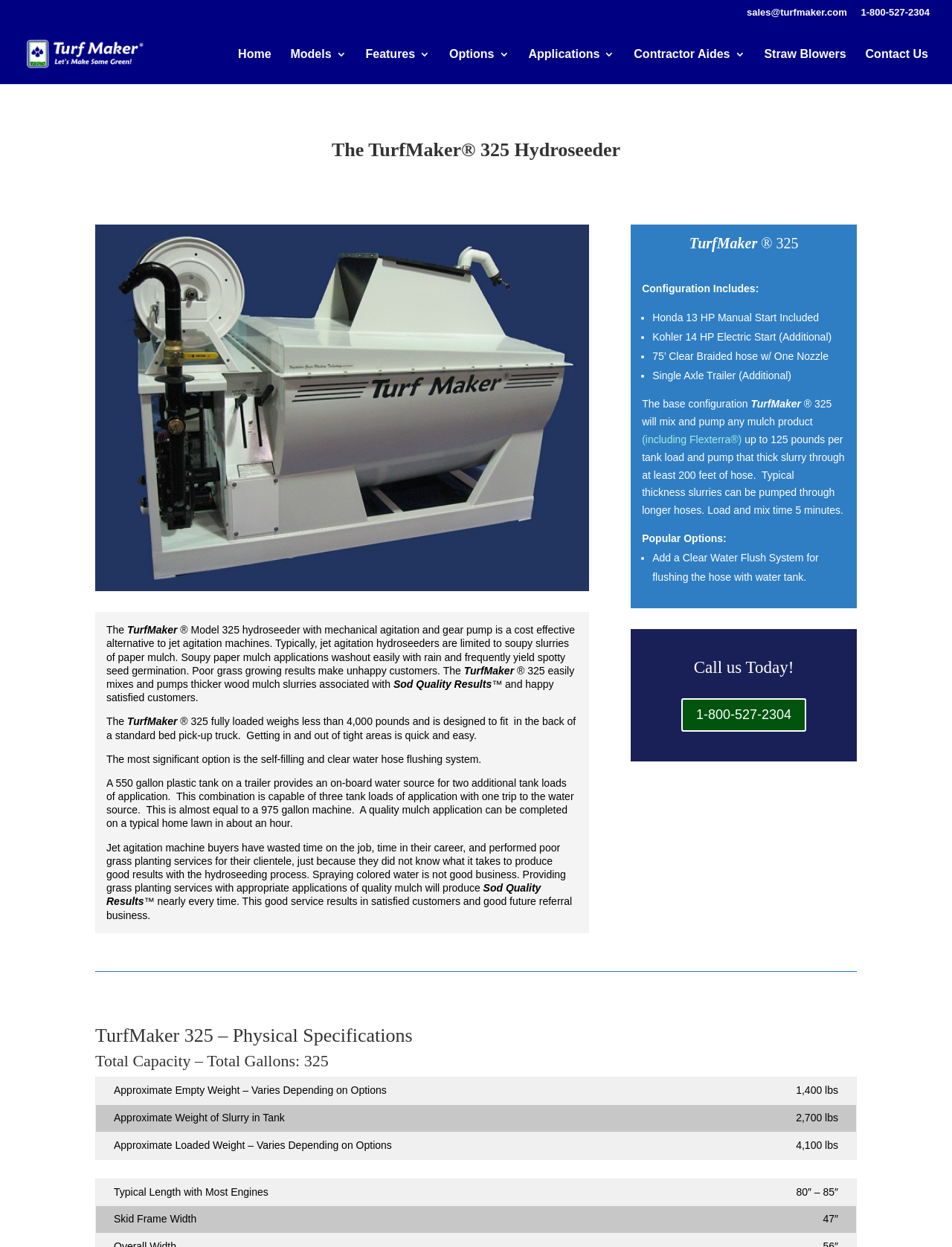Please find the bounding box coordinates of the element's region to be clicked to carry out this instruction: "View the 'Models 3' page".

[0.305, 0.039, 0.364, 0.067]